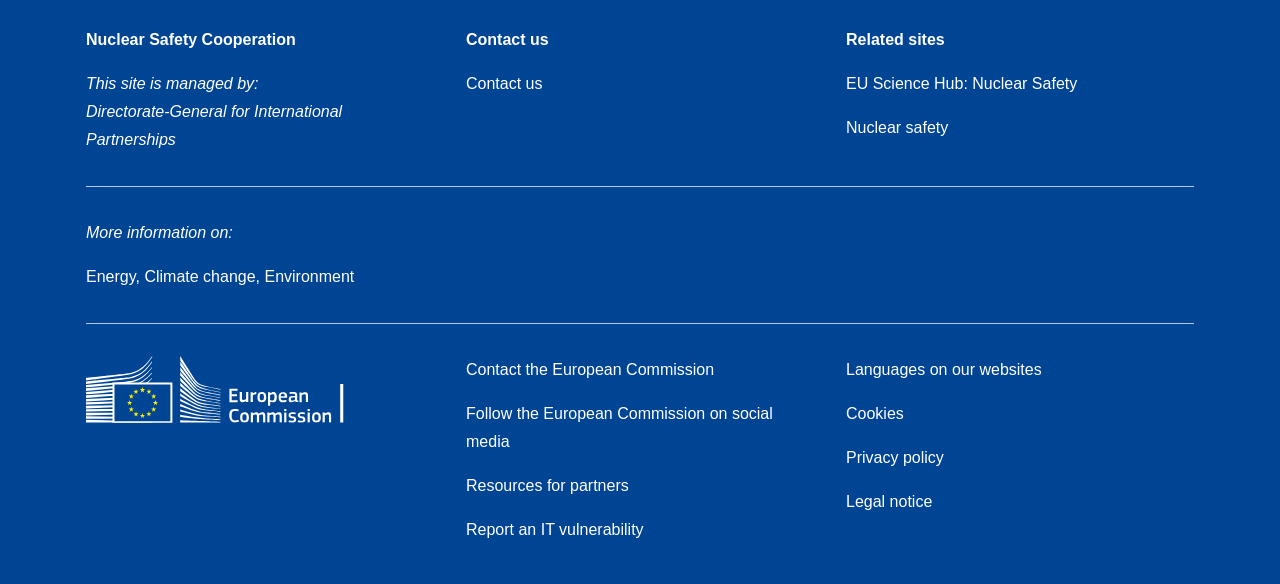How many social media links are there?
Based on the image, provide a one-word or brief-phrase response.

1